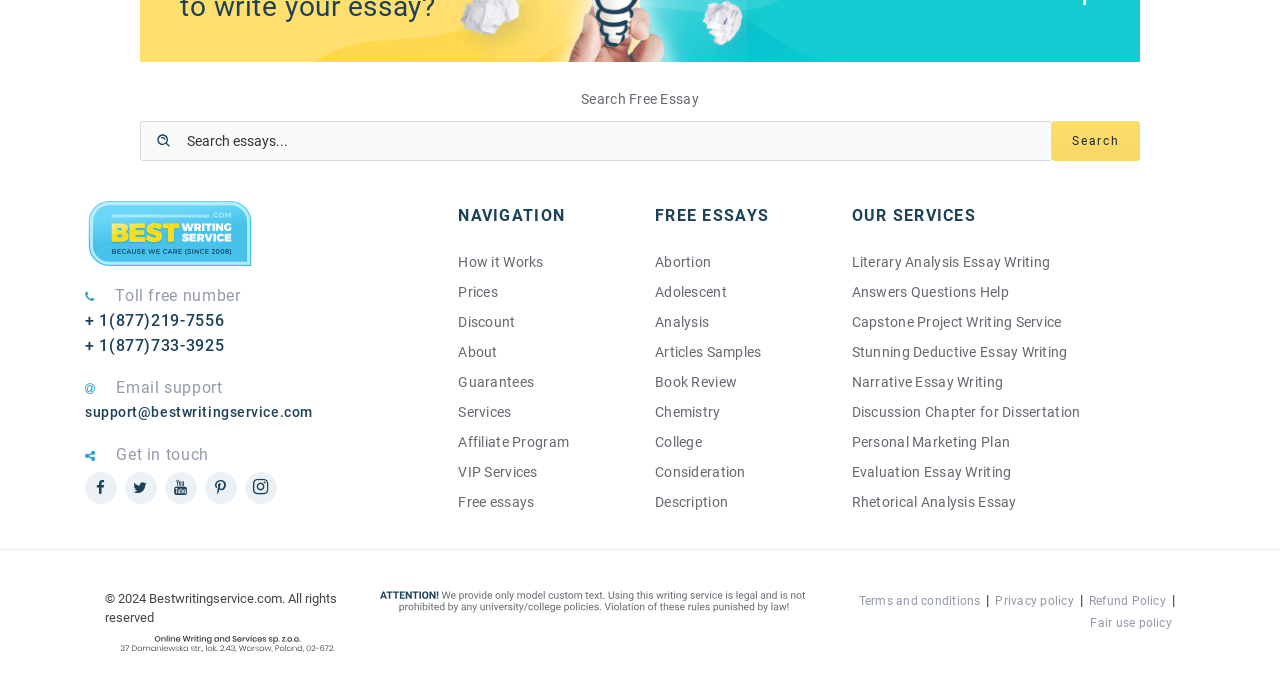Kindly provide the bounding box coordinates of the section you need to click on to fulfill the given instruction: "View the 'UR Scholarship Repository'".

None